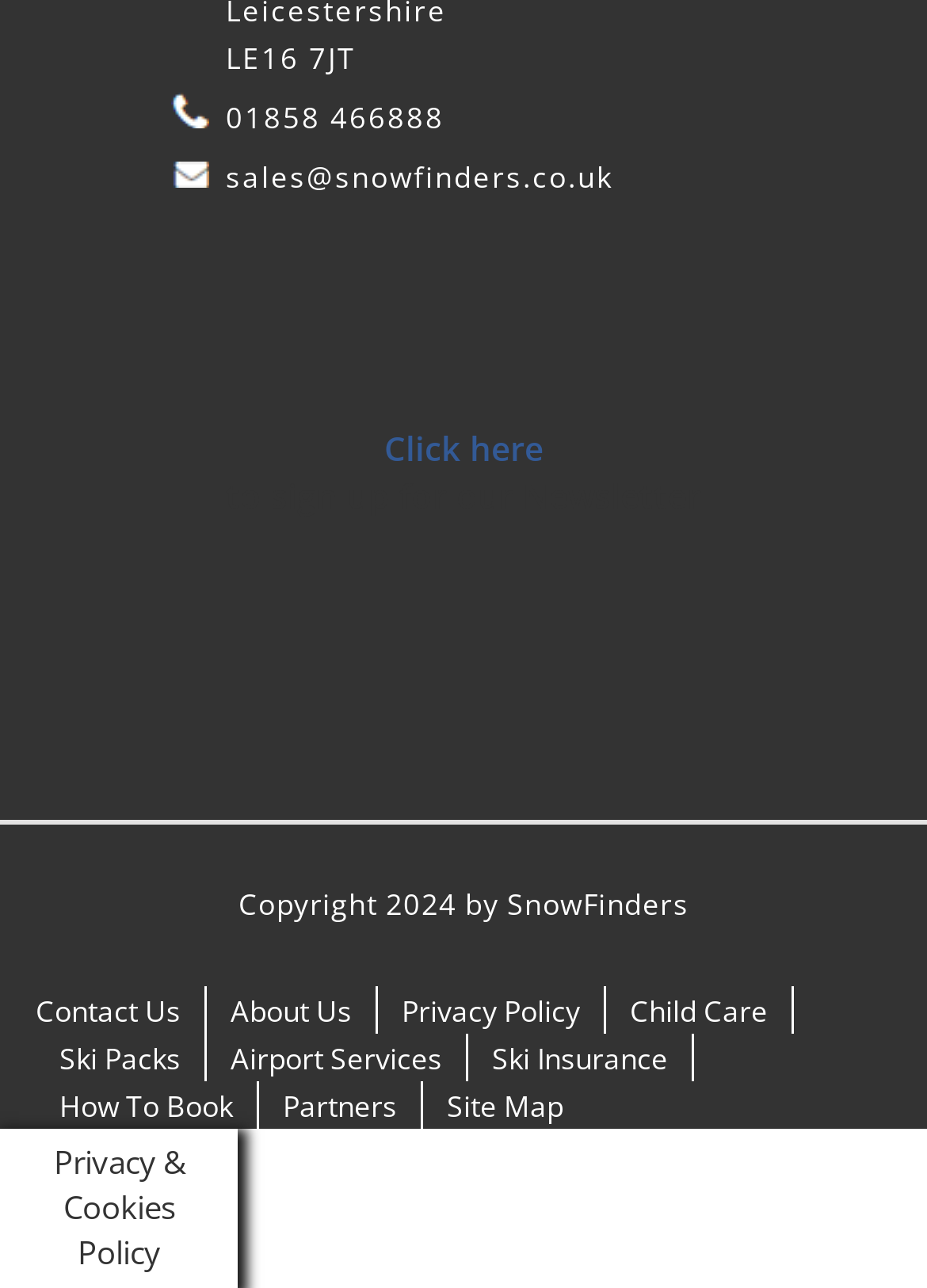What year is the copyright for?
Using the image, answer in one word or phrase.

2024